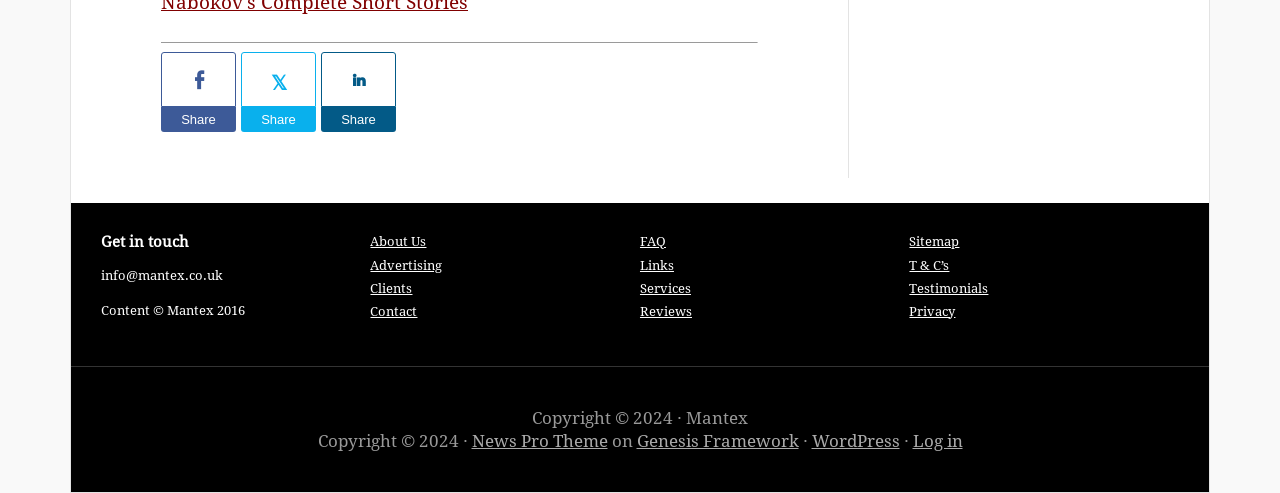For the given element description Share, determine the bounding box coordinates of the UI element. The coordinates should follow the format (top-left x, top-left y, bottom-right x, bottom-right y) and be within the range of 0 to 1.

[0.126, 0.217, 0.184, 0.268]